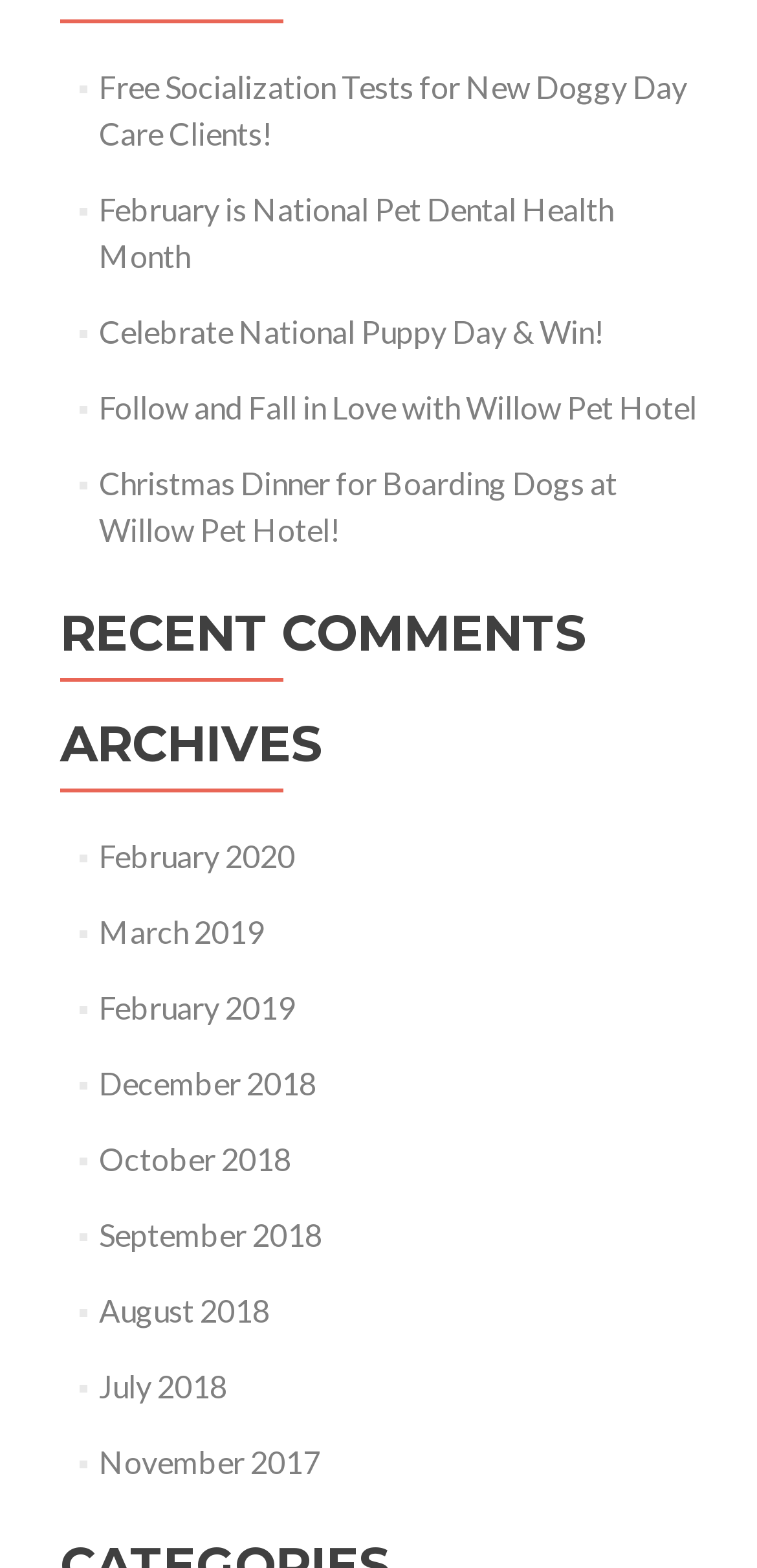Bounding box coordinates are specified in the format (top-left x, top-left y, bottom-right x, bottom-right y). All values are floating point numbers bounded between 0 and 1. Please provide the bounding box coordinate of the region this sentence describes: September 2018

[0.13, 0.776, 0.425, 0.799]